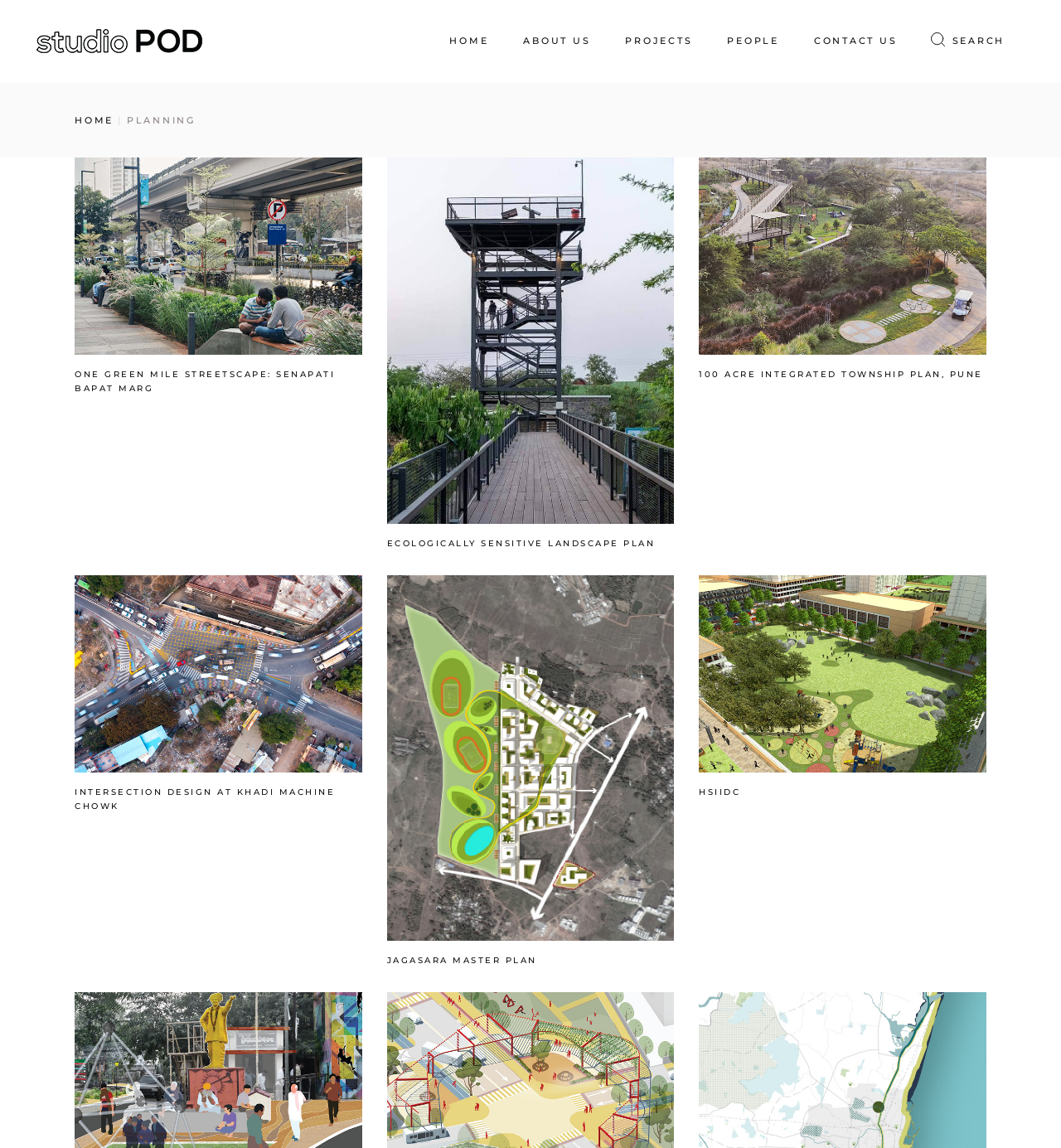Locate the UI element described as follows: "Ecologically Sensitive Landscape Plan". Return the bounding box coordinates as four float numbers between 0 and 1 in the order [left, top, right, bottom].

[0.365, 0.468, 0.617, 0.478]